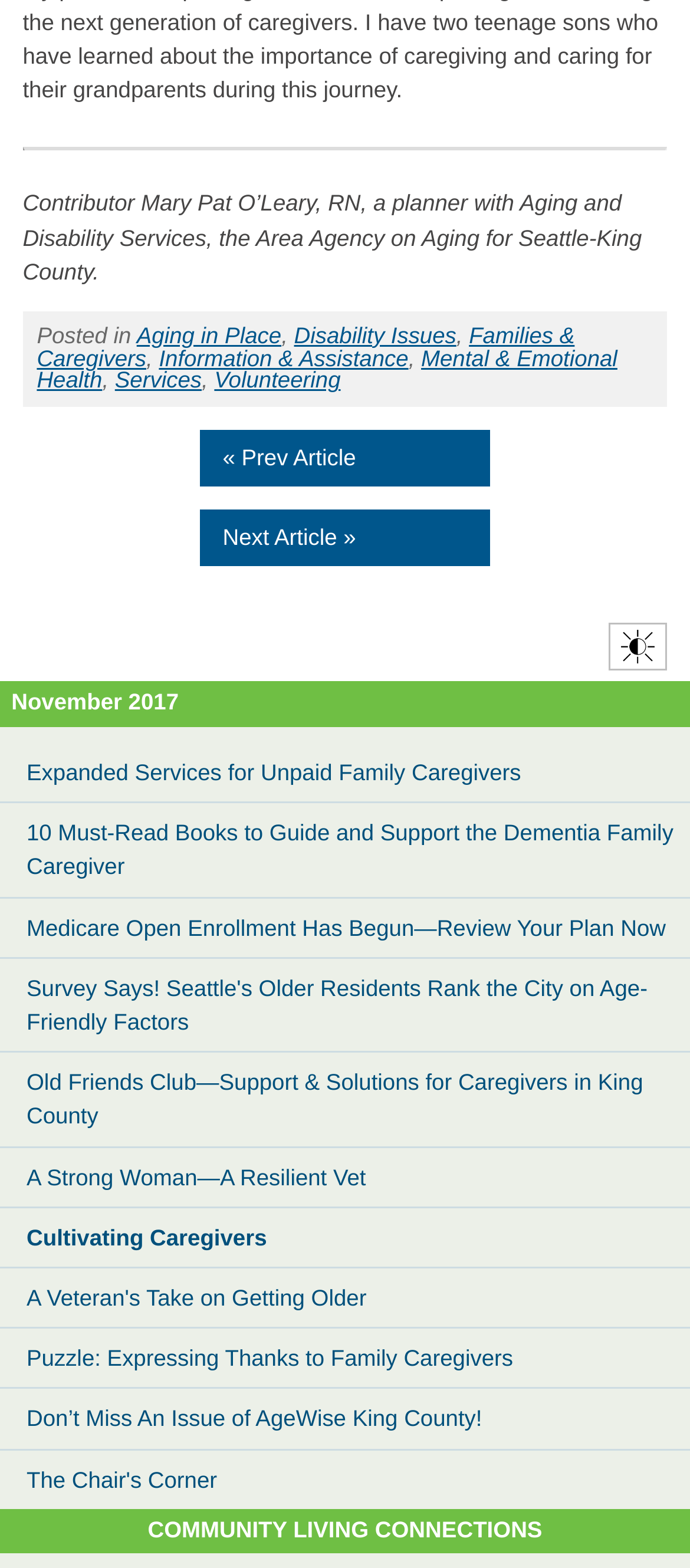Answer this question in one word or a short phrase: How many articles are listed?

10